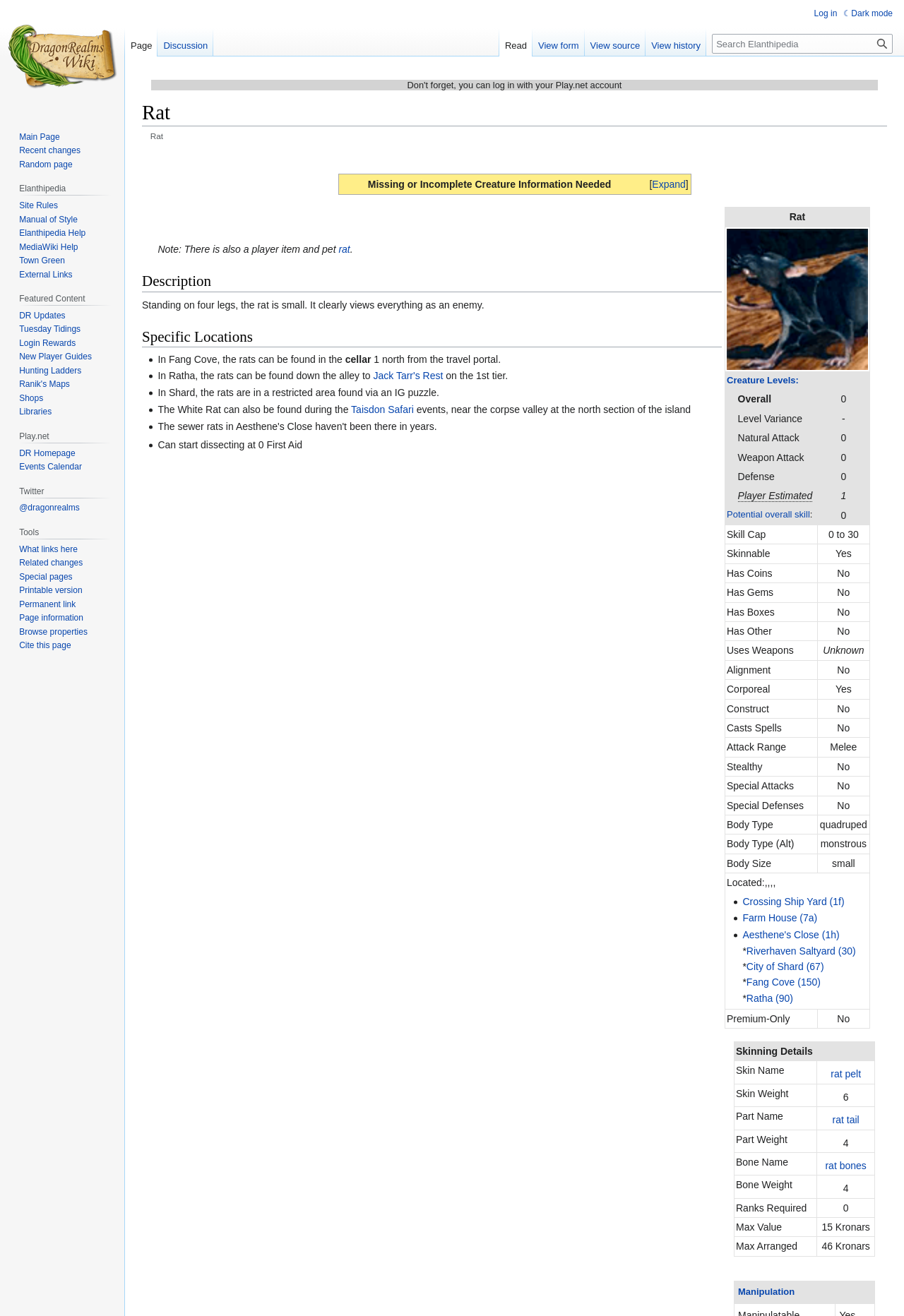Based on the image, give a detailed response to the question: What is the attack range of the rat?

The attack range of the rat can be found in the table on the webpage, in the row labeled 'Attack Range'. The value is listed as 'Melee'.